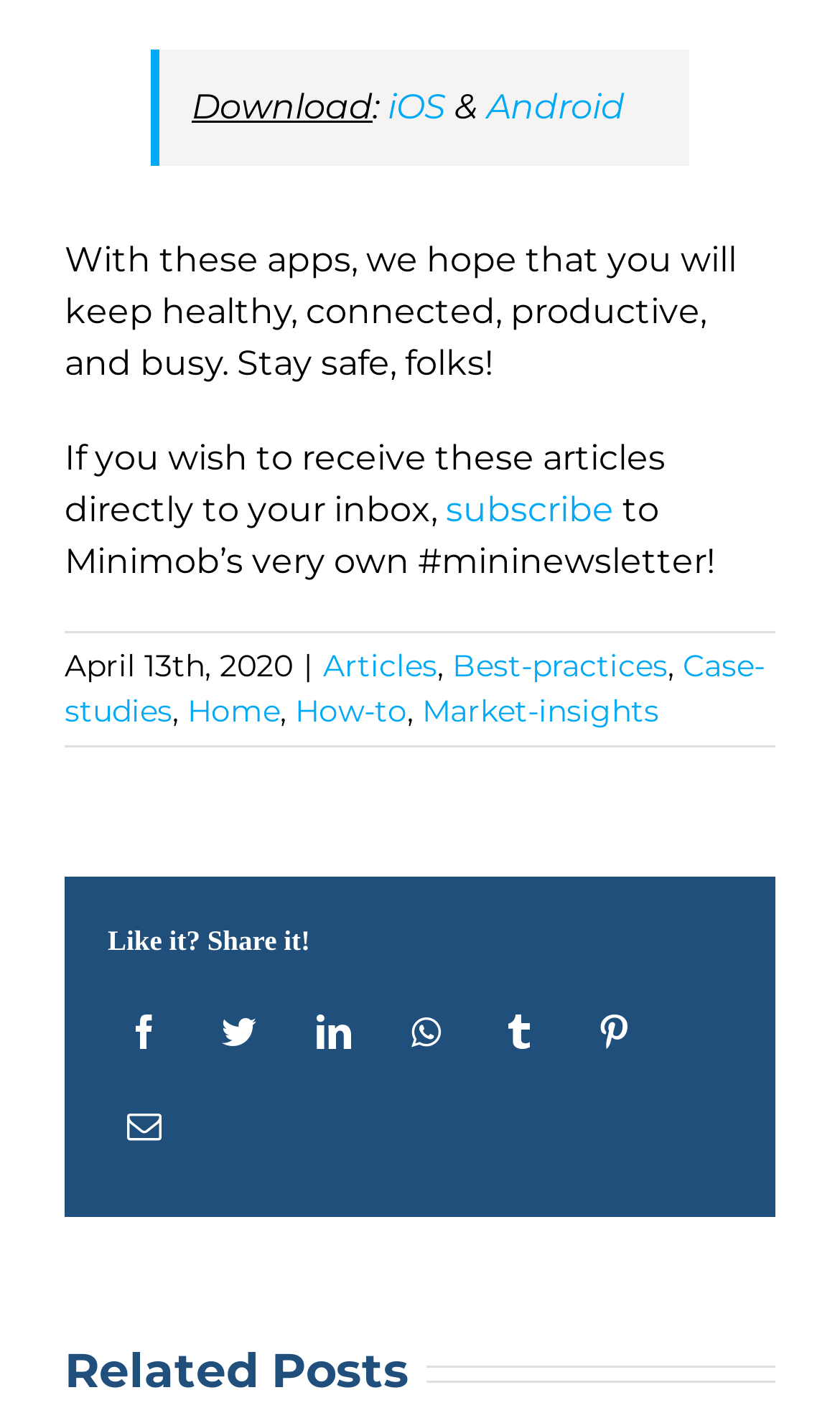Provide your answer in one word or a succinct phrase for the question: 
What is the first download option?

iOS